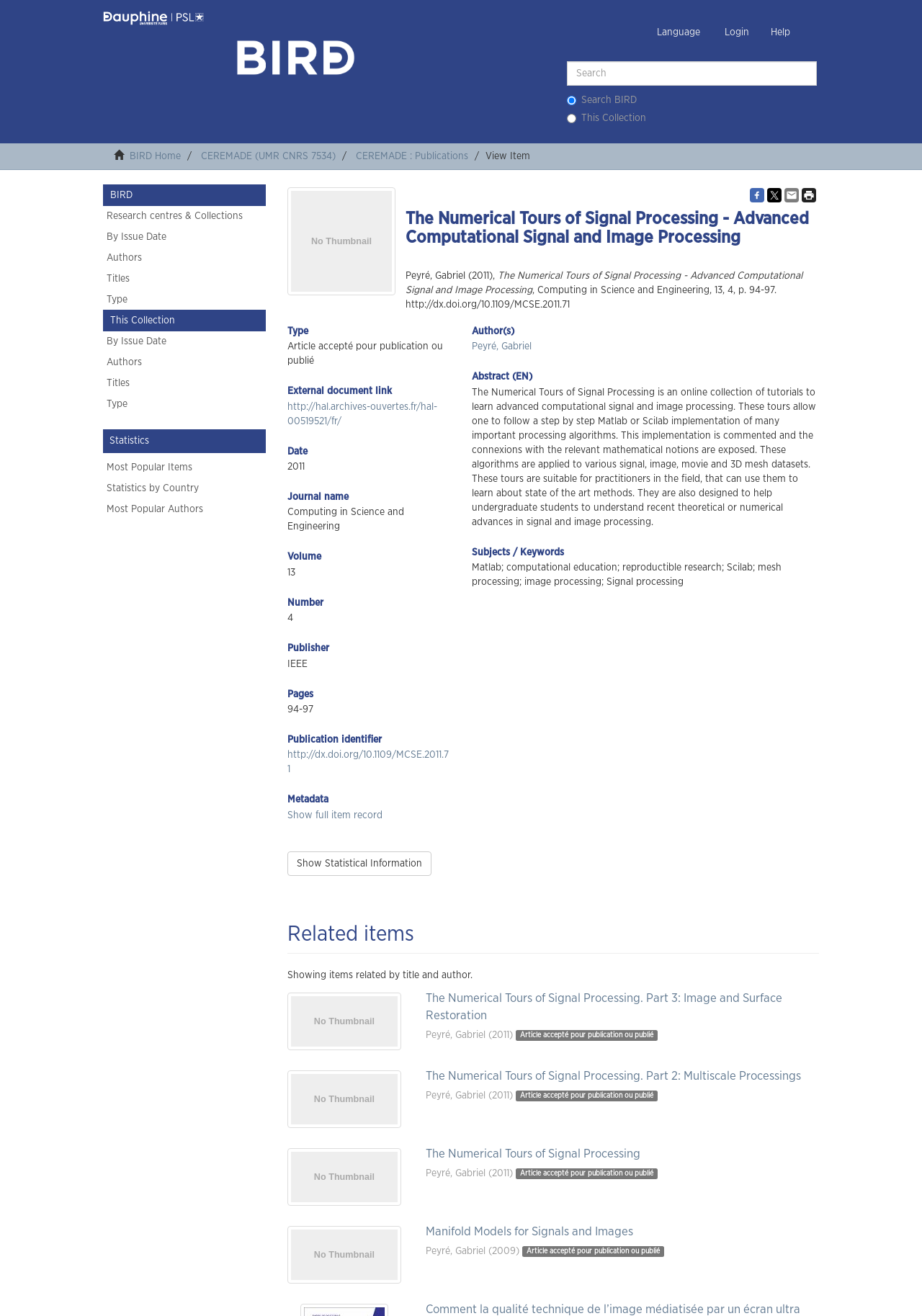What is the title of the article?
Please respond to the question with a detailed and well-explained answer.

I found the title of the article by looking at the heading element with the text 'The Numerical Tours of Signal Processing - Advanced Computational Signal and Image Processing' and extracting the relevant information.